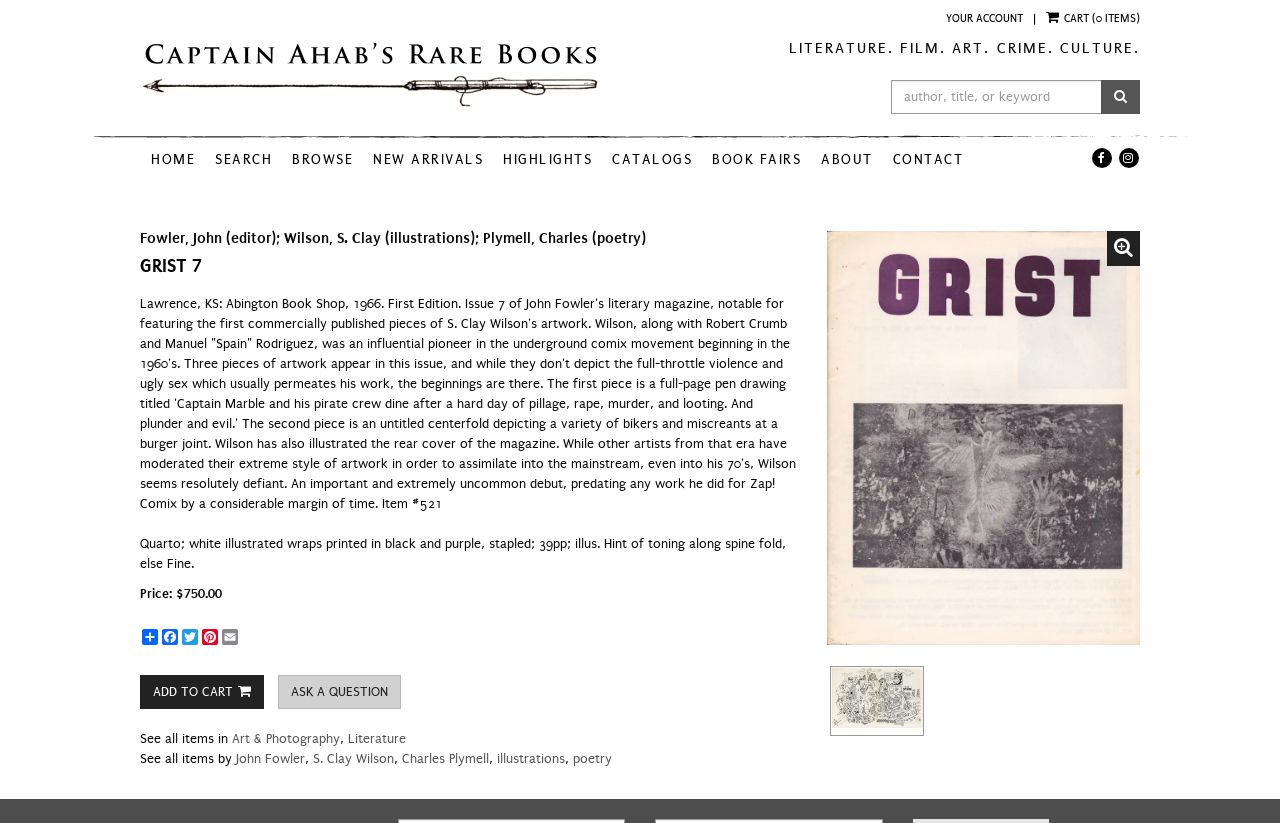Please answer the following question as detailed as possible based on the image: 
What is the price of the item?

I found the answer by looking at the section where the item details are described, and it says 'Price: $750.00'.